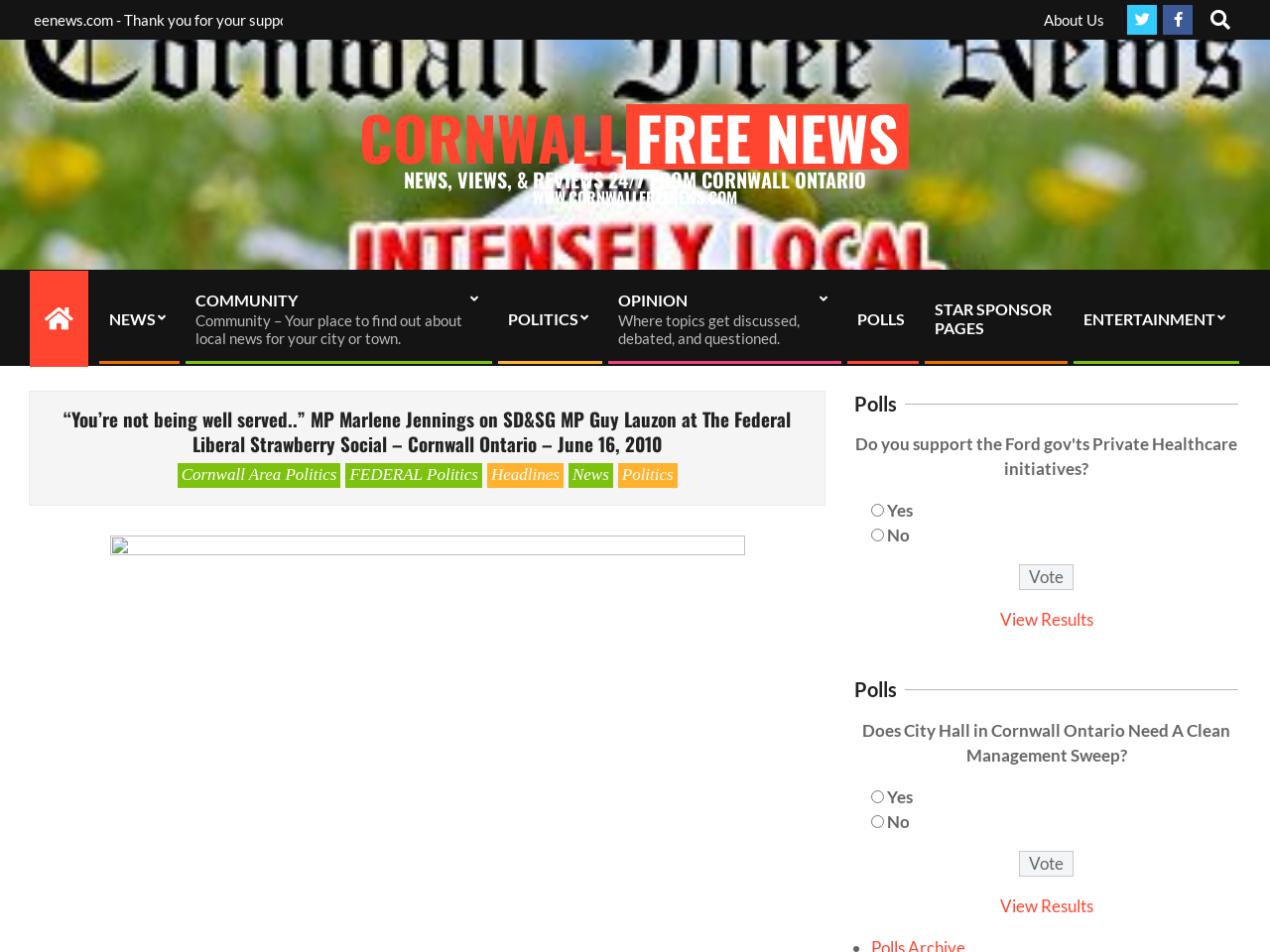Please answer the following question using a single word or phrase: 
What is the primary navigation menu?

NEWS, COMMUNITY, POLITICS, OPINION, POLLS, STAR SPONSOR PAGES, ENTERTAINMENT